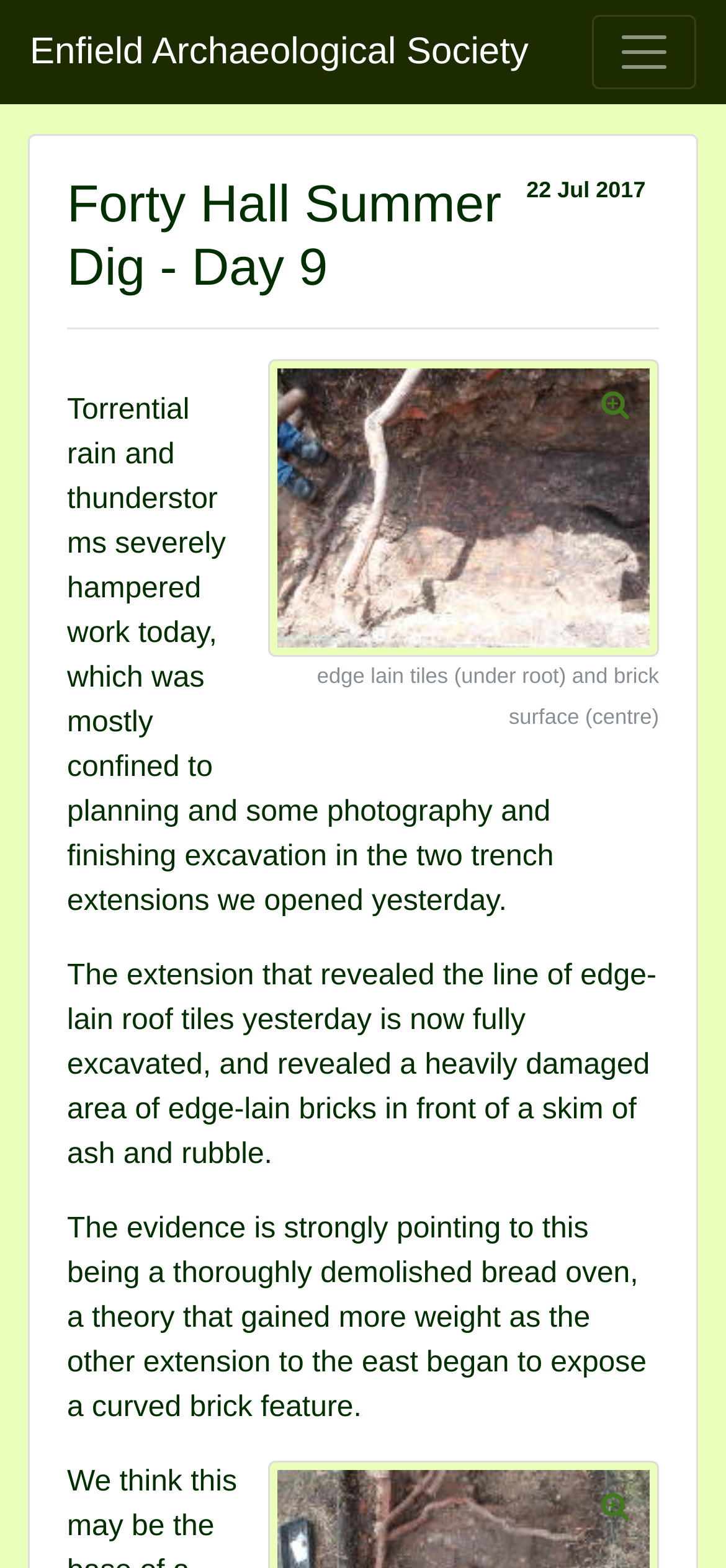Provide the bounding box coordinates of the HTML element this sentence describes: "Enfield Archaeological Society".

[0.041, 0.009, 0.728, 0.057]